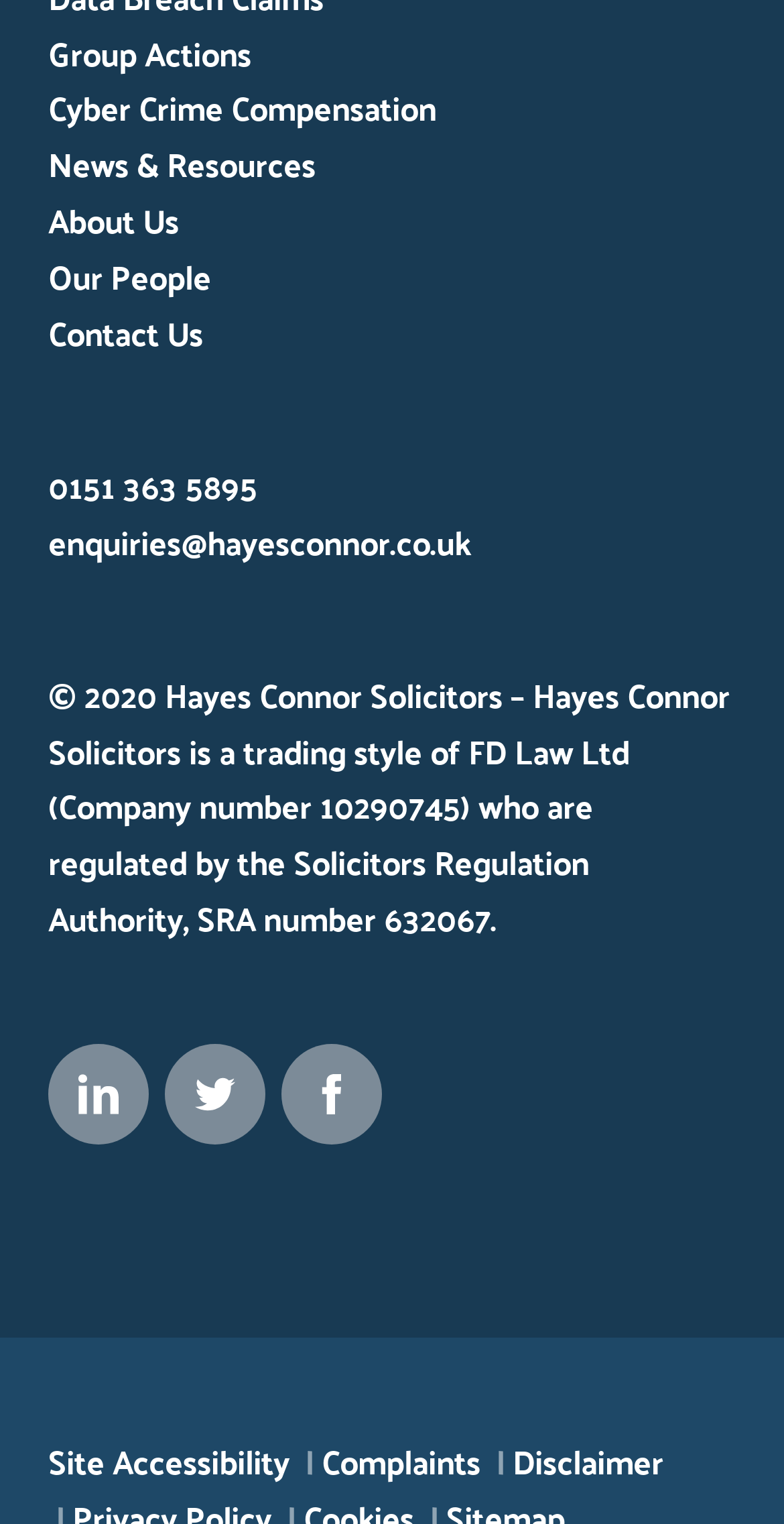Locate the bounding box coordinates of the element that should be clicked to fulfill the instruction: "Read Disclaimer".

[0.654, 0.94, 0.846, 0.978]